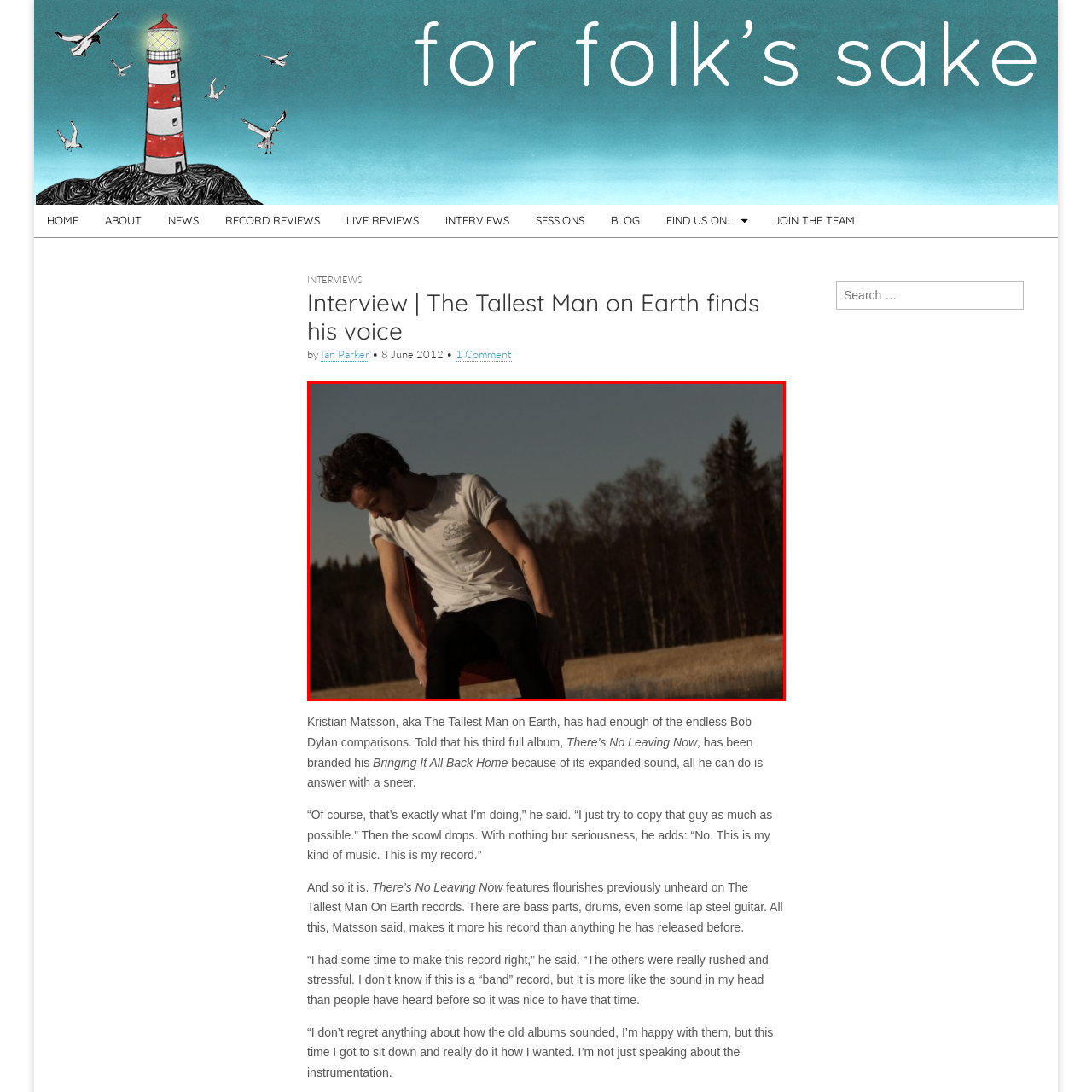Describe meticulously the scene encapsulated by the red boundary in the image.

The image features a young man seated on a red chair in a serene outdoor setting, surrounded by trees and soft, golden grass that hints at a tranquil afternoon. He has curly hair and is dressed in a simple, light-colored t-shirt, which adds to the relaxed vibe of the scene. His posture suggests a moment of contemplation as he looks down, perhaps lost in thought. The warm tones of the lighting convey a sense of introspection and calmness, reflecting the artist's persona. This visual aligns perfectly with the featured interview content about Kristian Matsson, known as The Tallest Man on Earth, and captures a candid, reflective moment that parallels his artistic journey and musical identity.